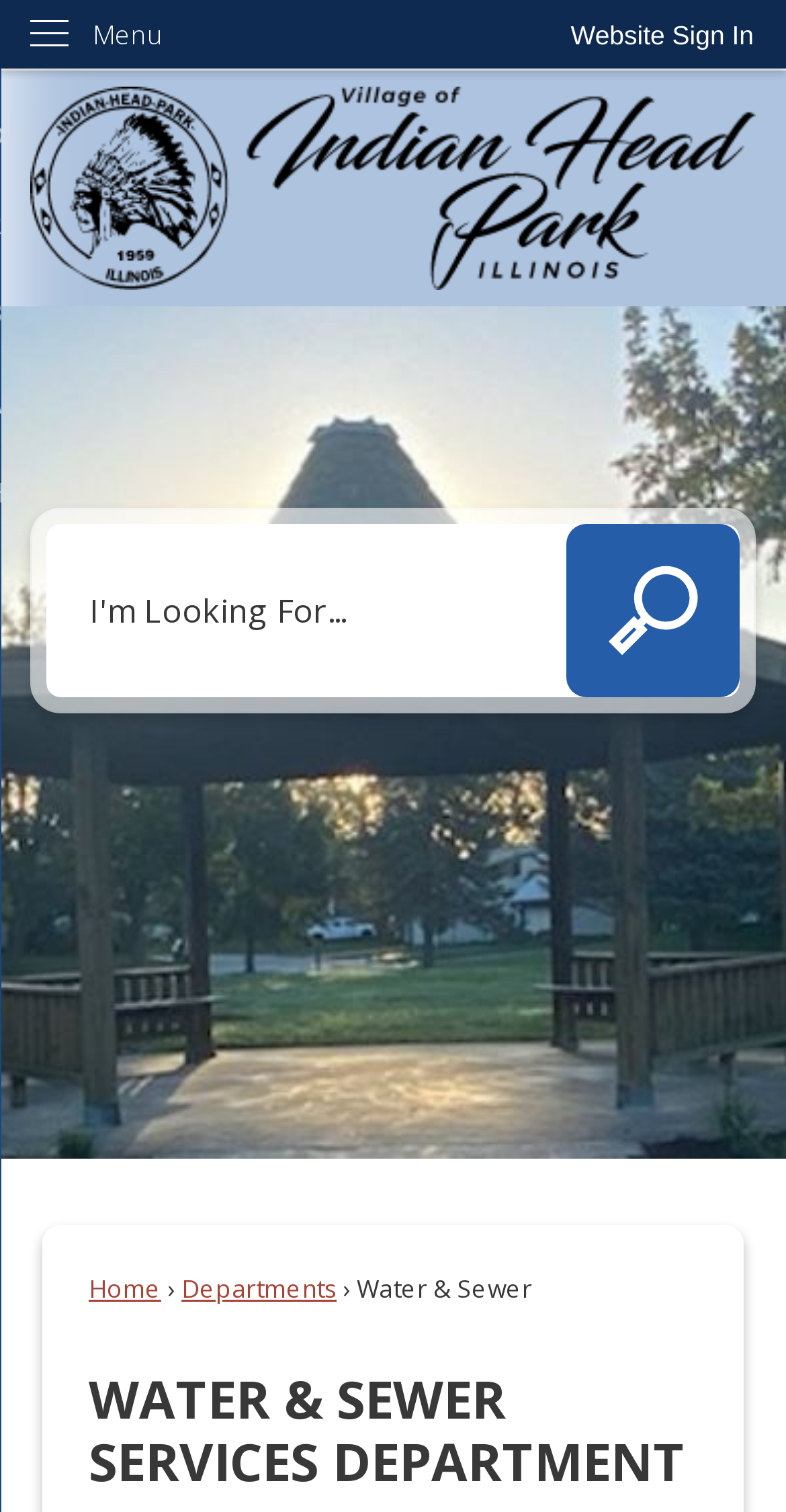What is the orientation of the menu?
Please give a detailed and elaborate answer to the question based on the image.

I found the orientation of the menu by looking at the menu element's description 'hasPopup: menu orientation: vertical'.